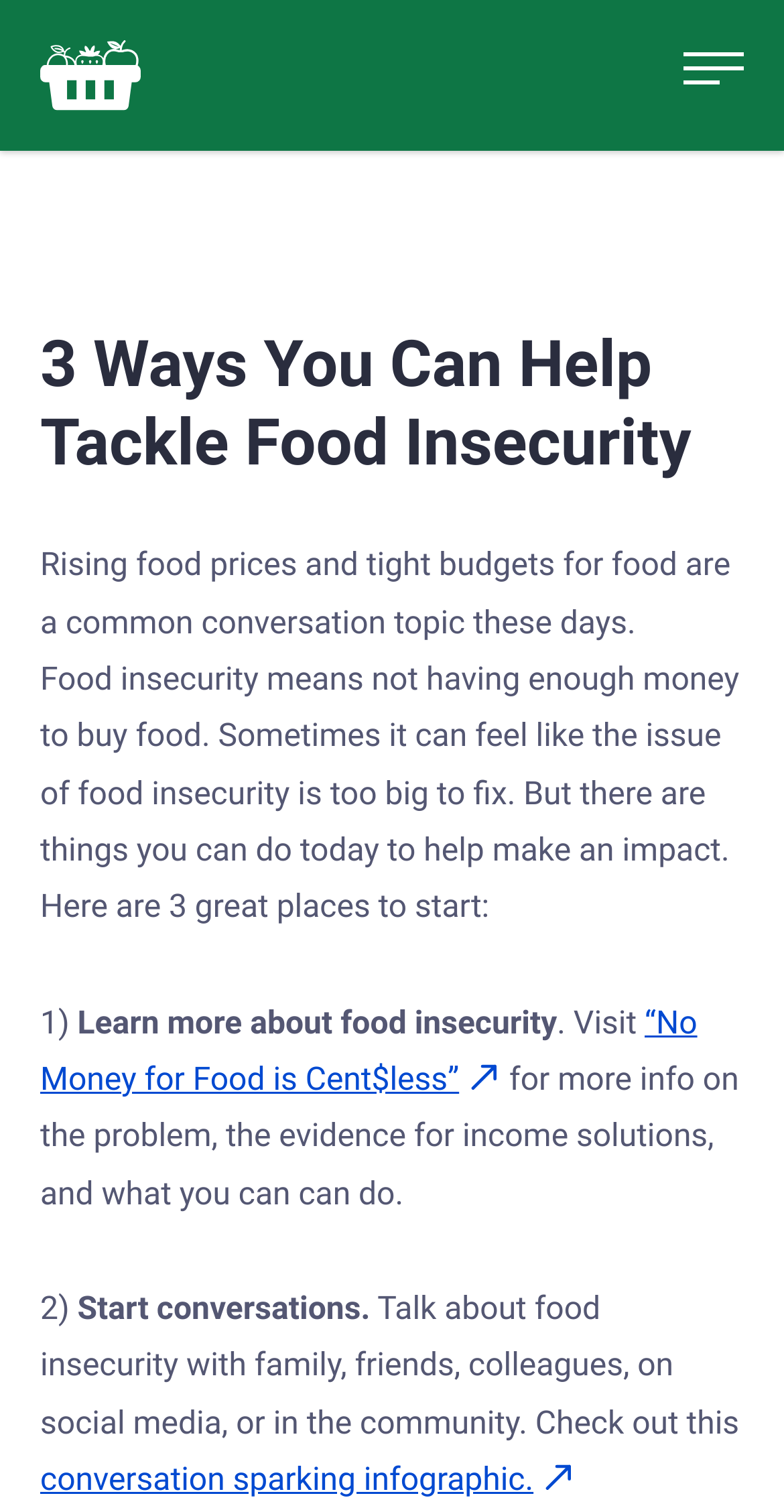Please answer the following question using a single word or phrase: 
What is the suggested action in the second way to help tackle food insecurity?

Start conversations